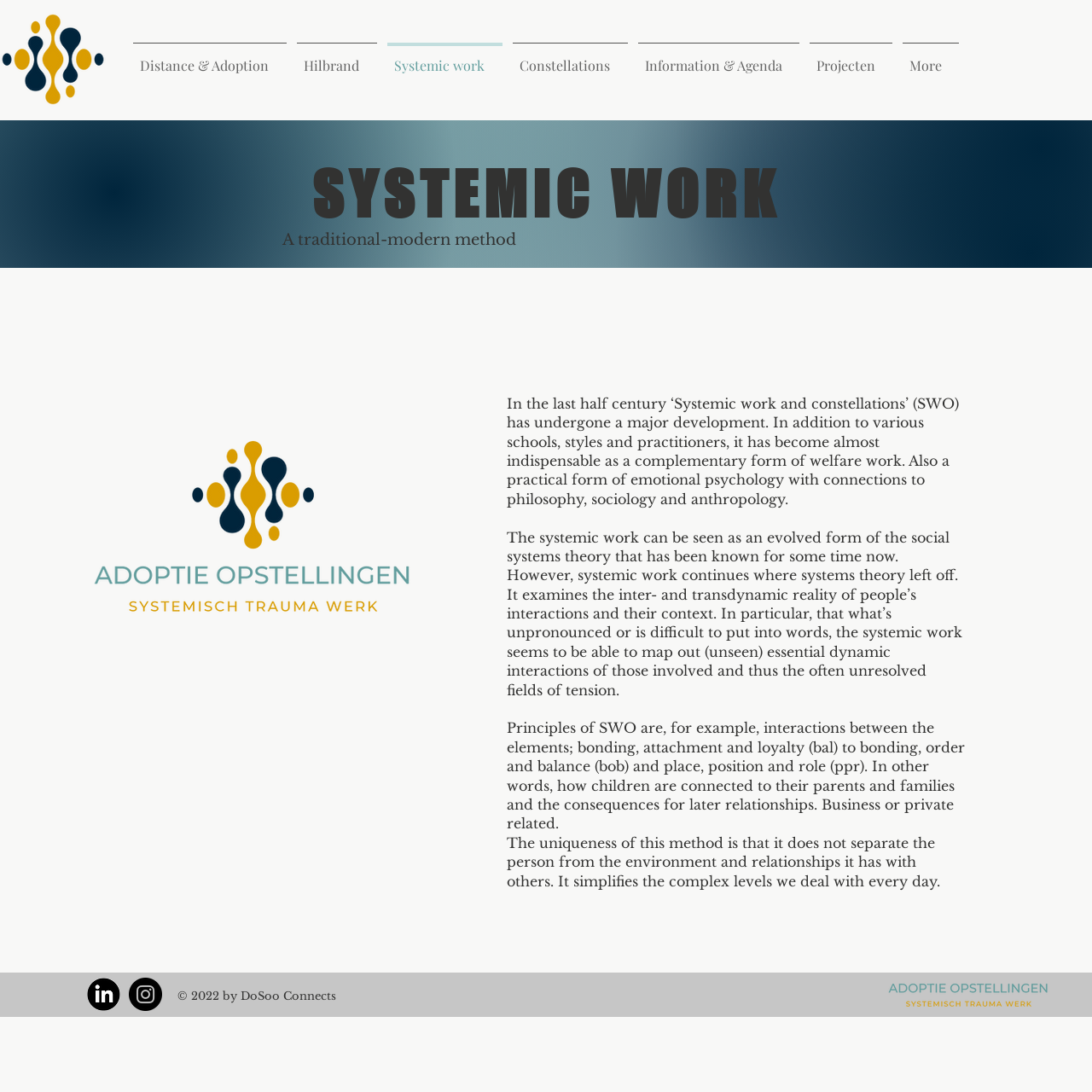What is the name of the method described on this webpage?
Give a thorough and detailed response to the question.

The name of the method described on this webpage is 'Systemic work and constellations' (SWO), which is mentioned in the text as a traditional-modern method that has undergone significant development in the last half century.